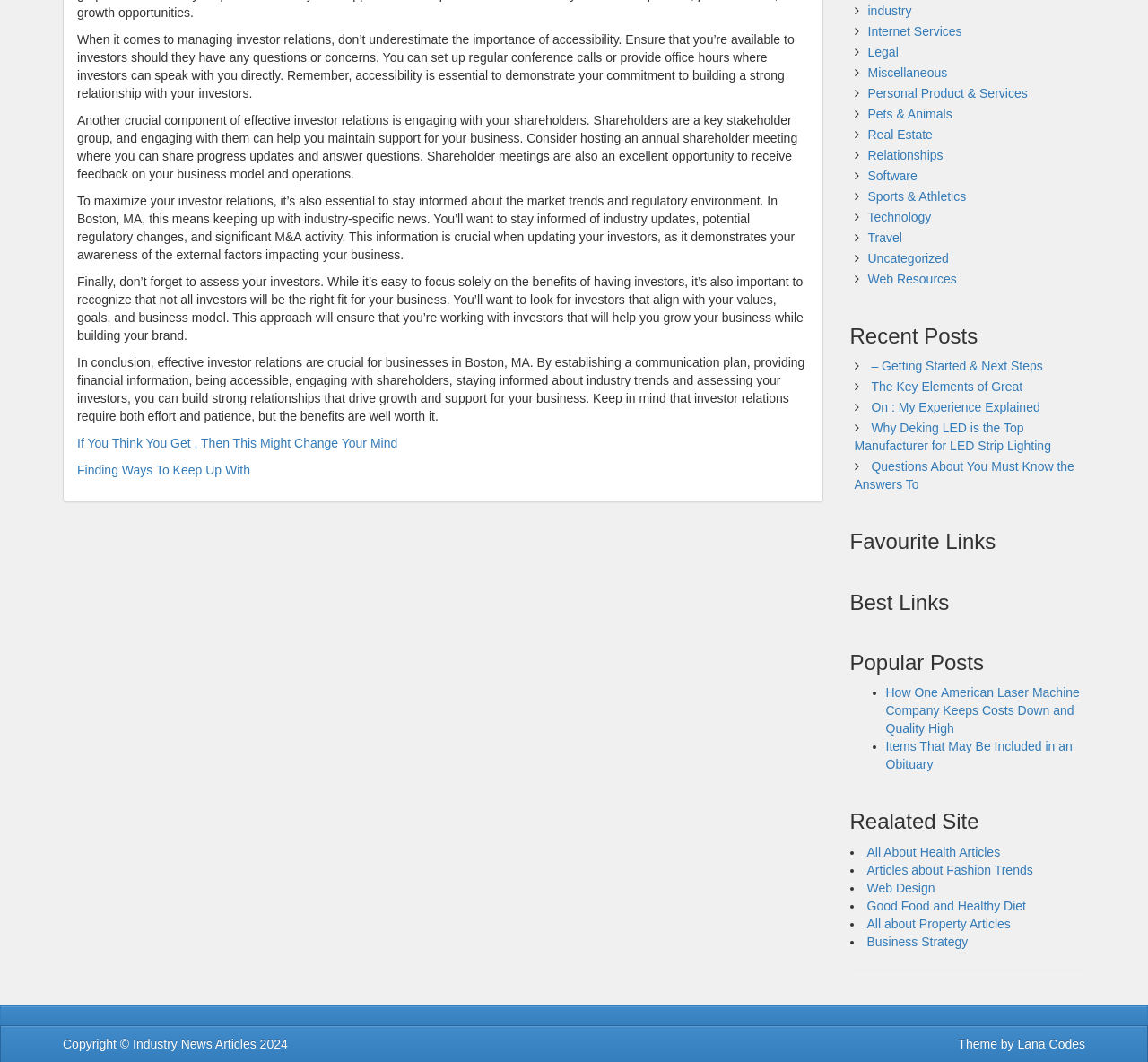Determine the bounding box coordinates (top-left x, top-left y, bottom-right x, bottom-right y) of the UI element described in the following text: On : My Experience Explained

[0.759, 0.377, 0.906, 0.39]